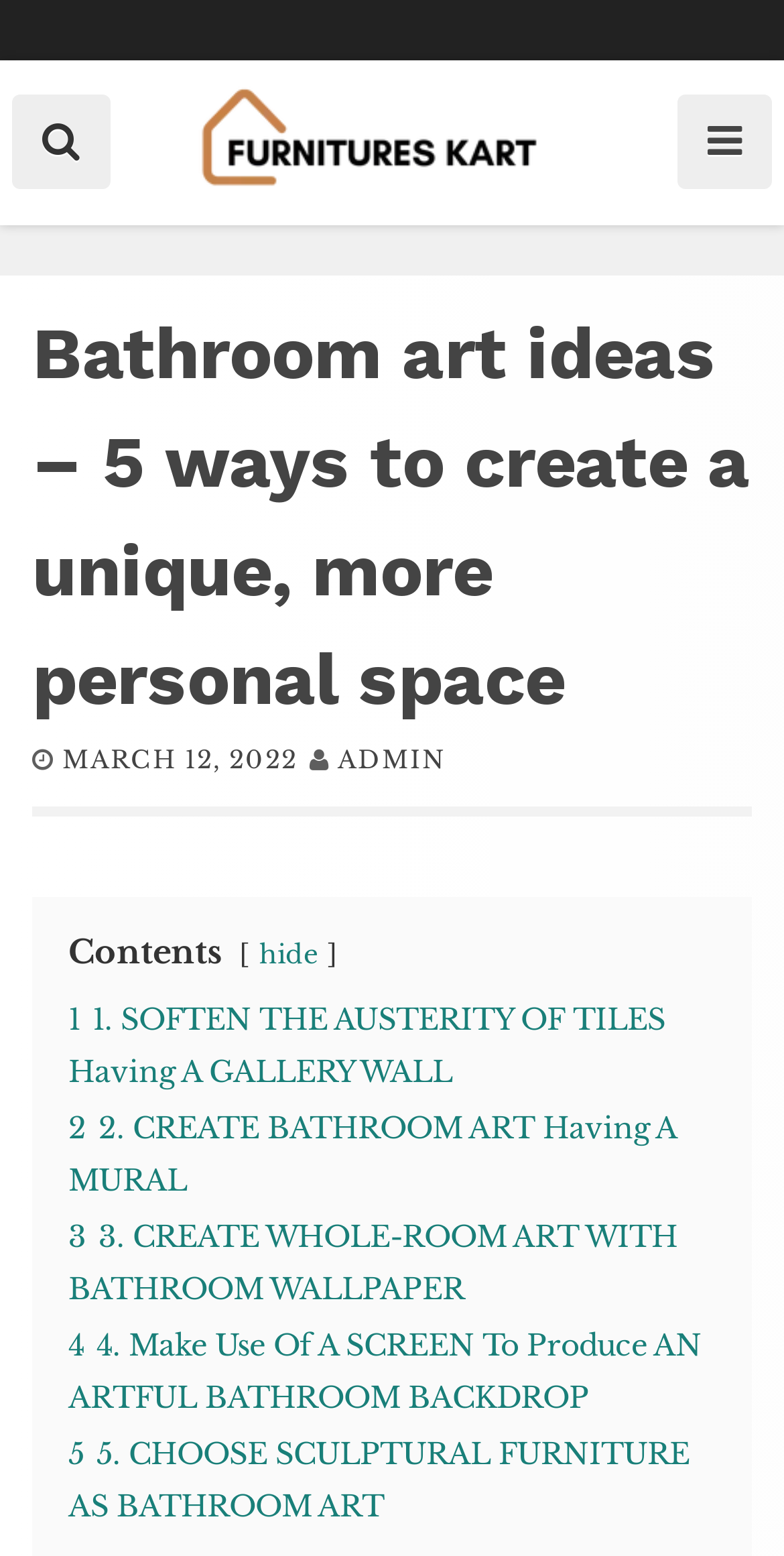Please find and give the text of the main heading on the webpage.

Bathroom art ideas – 5 ways to create a unique, more personal space